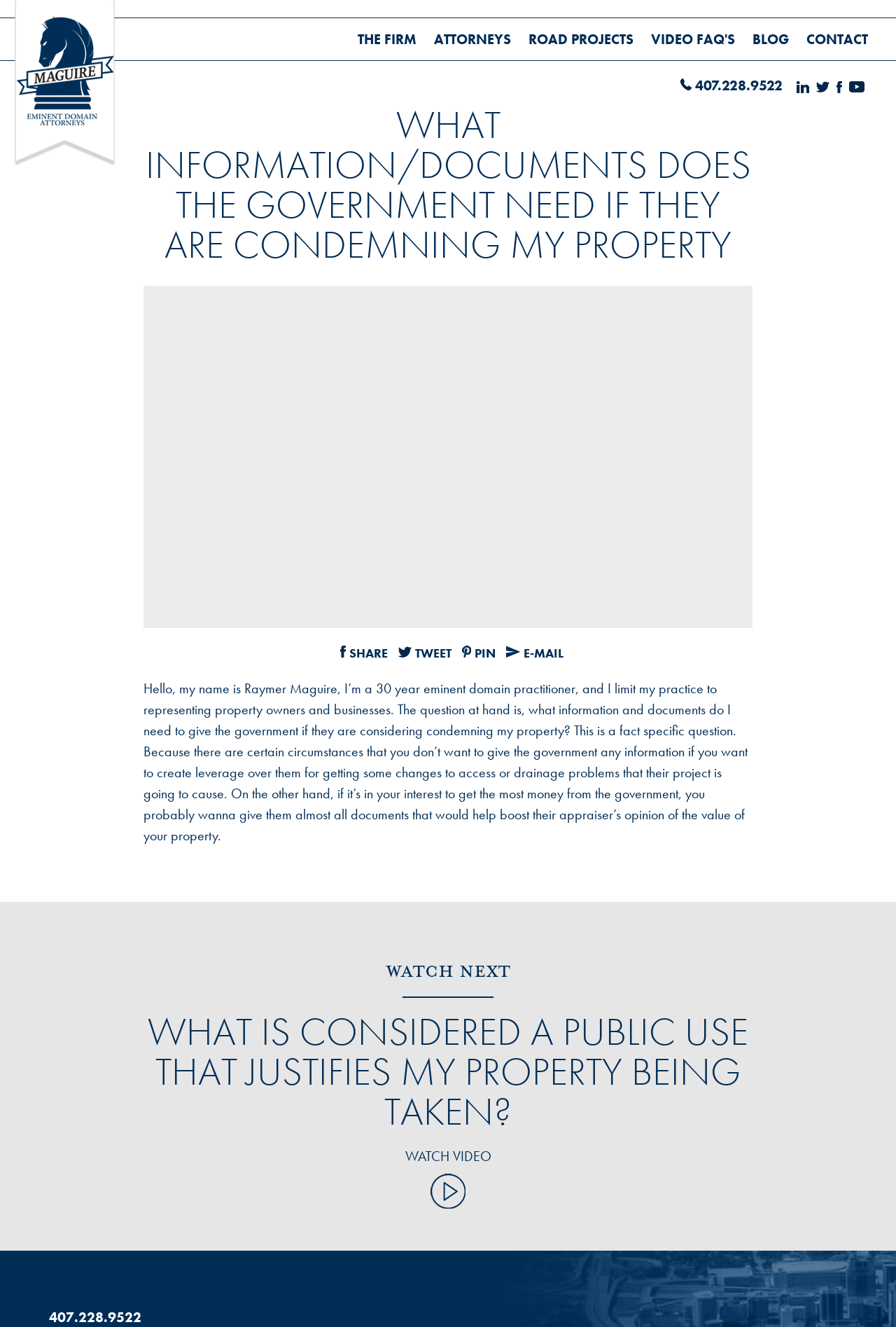Bounding box coordinates are specified in the format (top-left x, top-left y, bottom-right x, bottom-right y). All values are floating point numbers bounded between 0 and 1. Please provide the bounding box coordinate of the region this sentence describes: Home

None